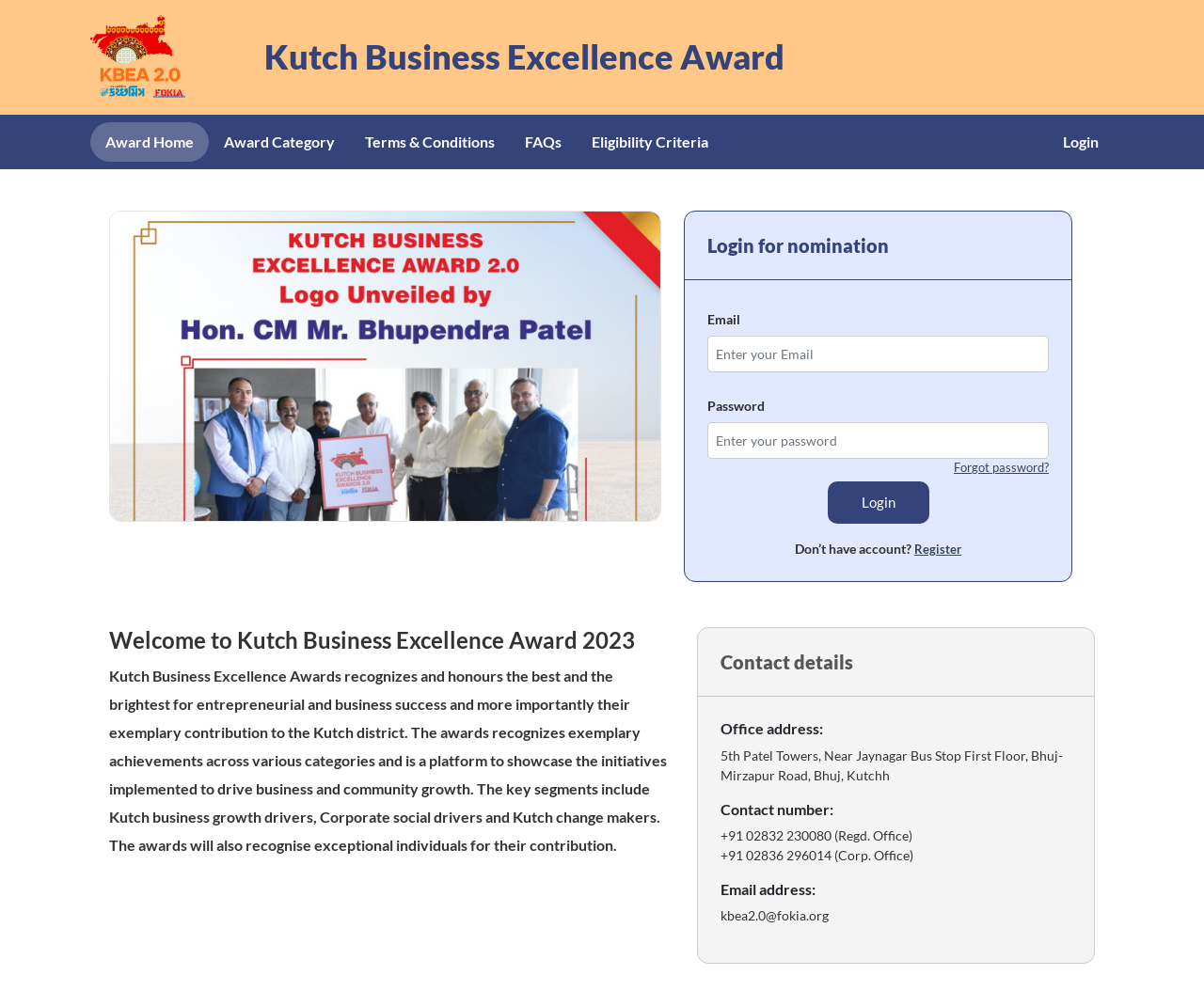Respond to the question below with a single word or phrase:
What is the purpose of the award?

Recognize entrepreneurial and business success